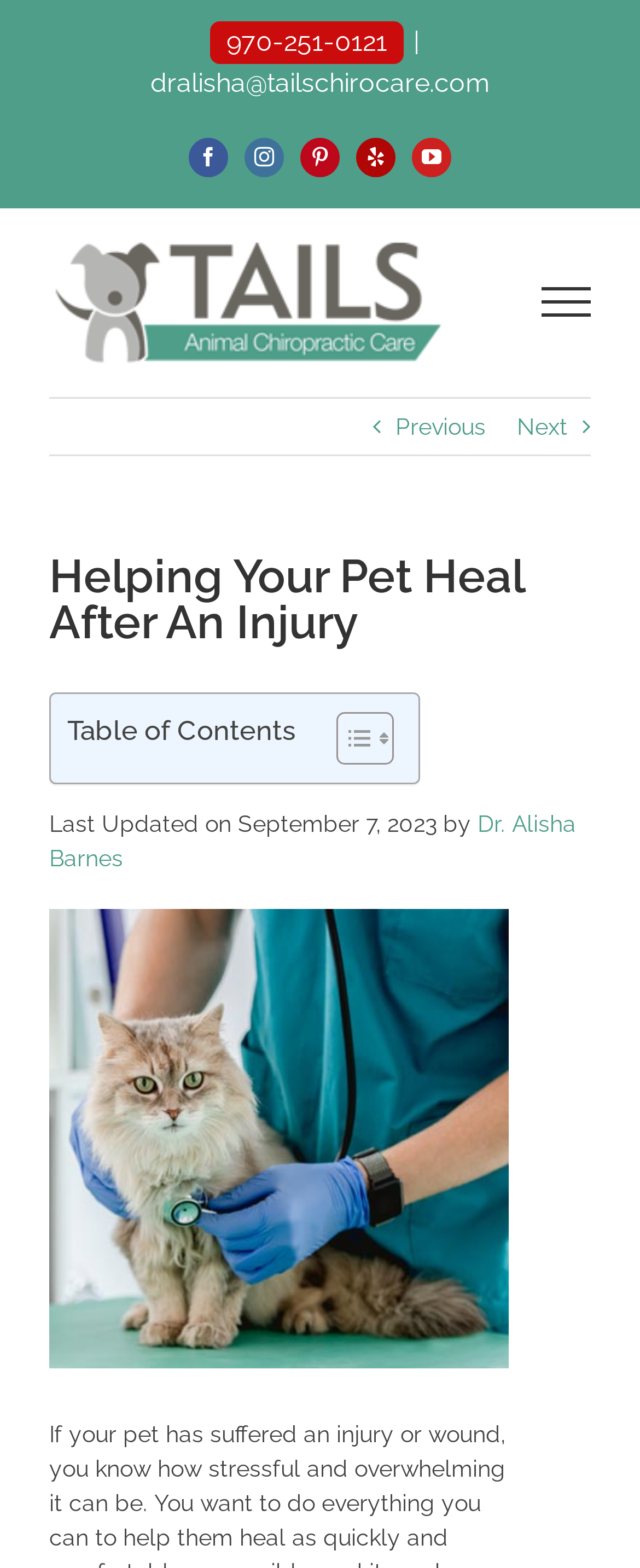Determine the main headline from the webpage and extract its text.

Helping Your Pet Heal After An Injury